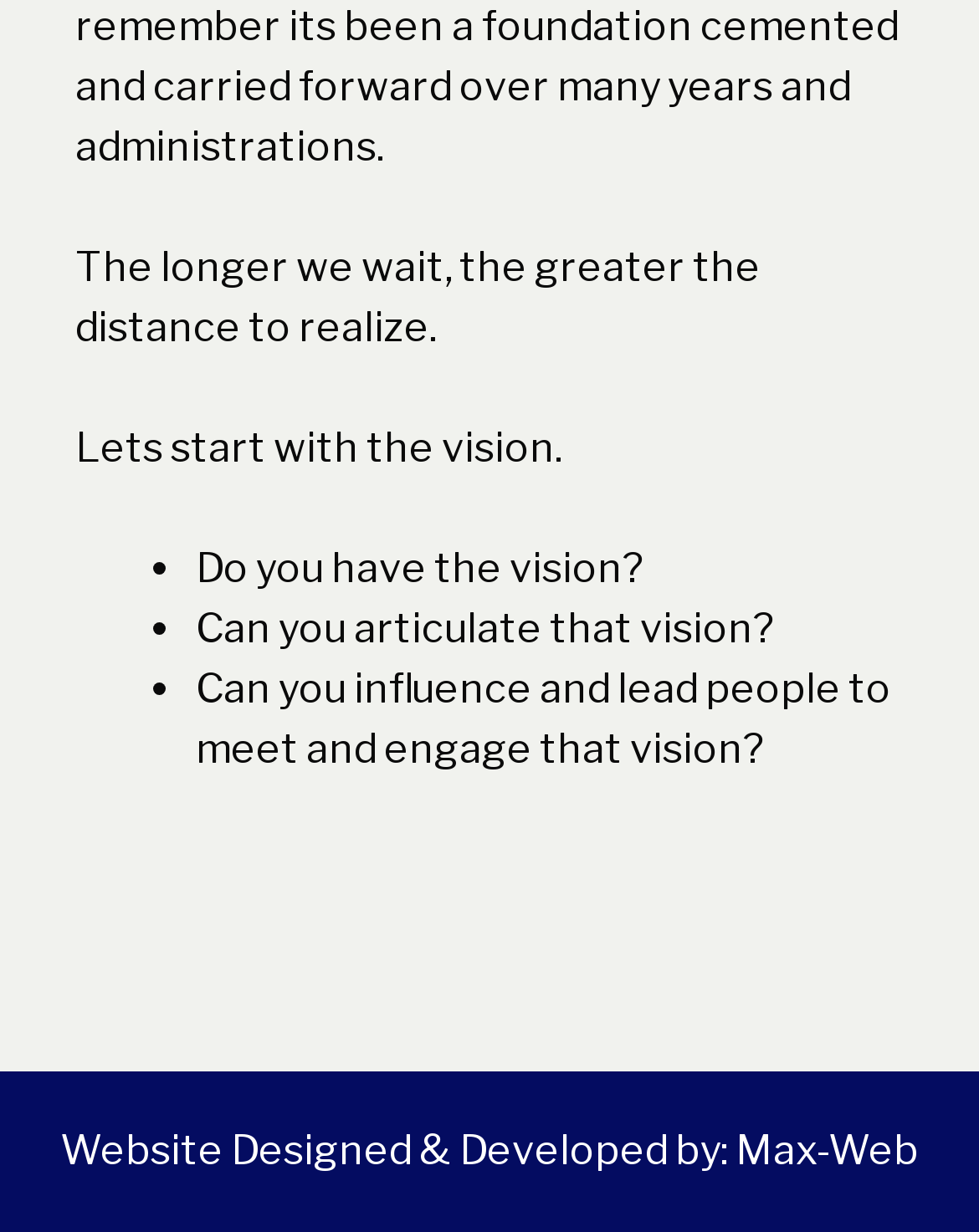What is the second question asked on the webpage?
Examine the screenshot and reply with a single word or phrase.

Can you articulate that vision?